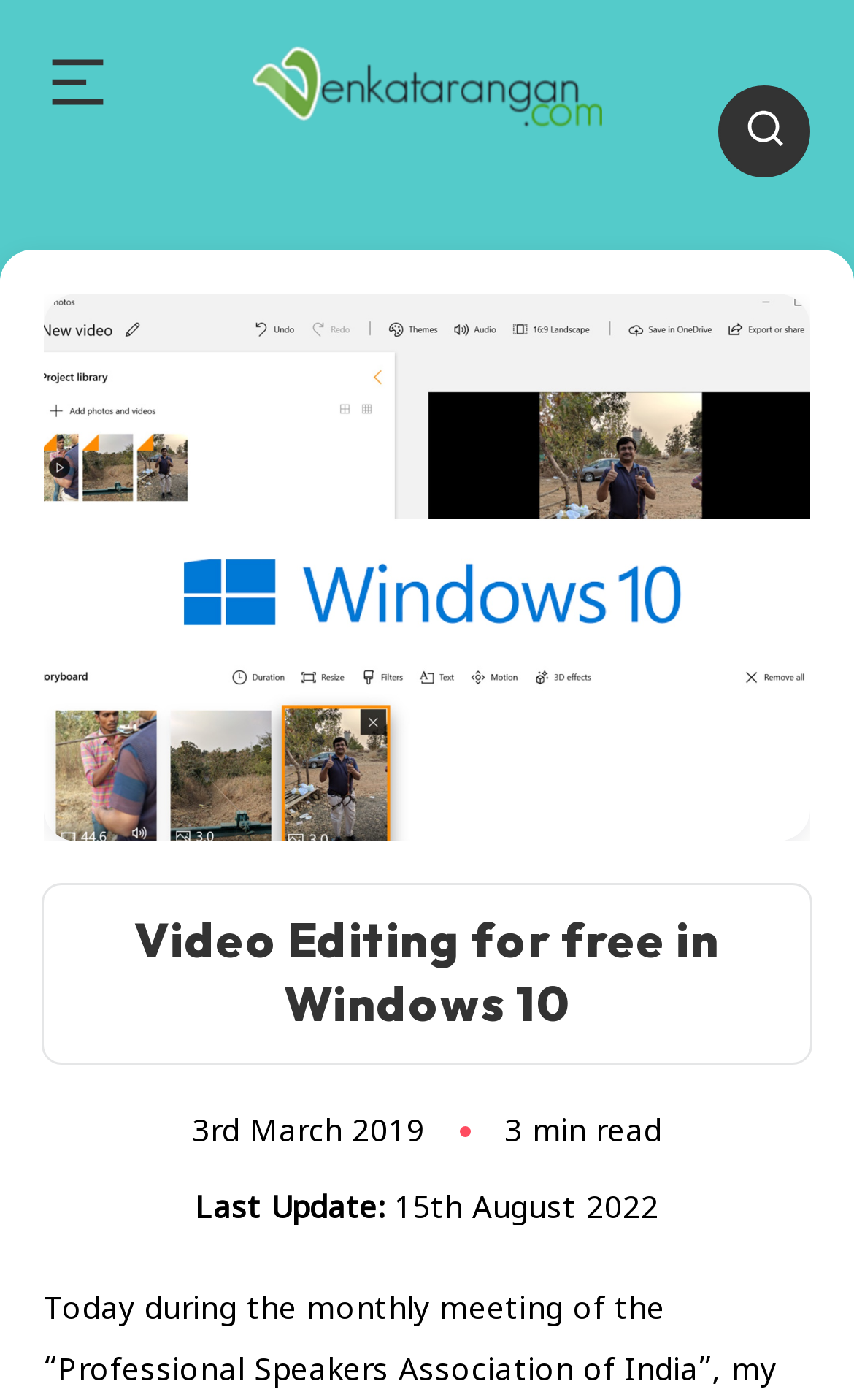Is there a search function on the page?
Craft a detailed and extensive response to the question.

I found the answer by looking at the top-right corner of the page, where I found a link that says 'Search'. This indicates that there is a search function available on the page.